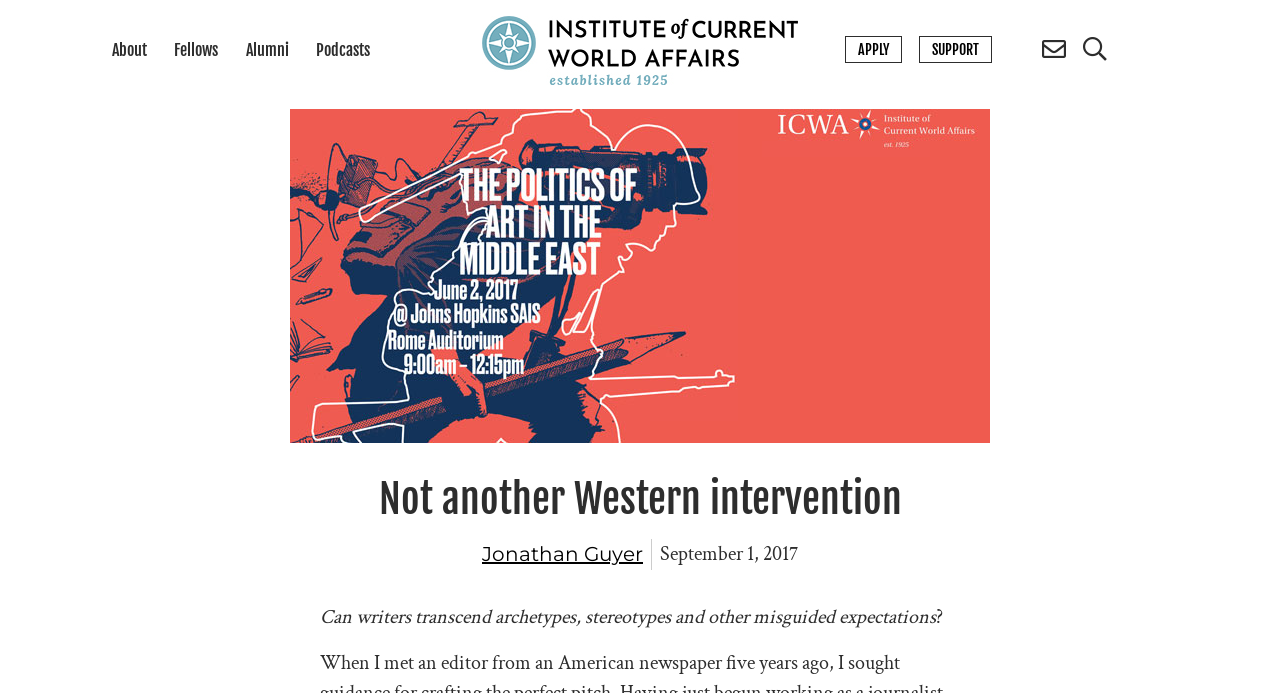Given the description of the UI element: "Support", predict the bounding box coordinates in the form of [left, top, right, bottom], with each value being a float between 0 and 1.

[0.718, 0.052, 0.775, 0.091]